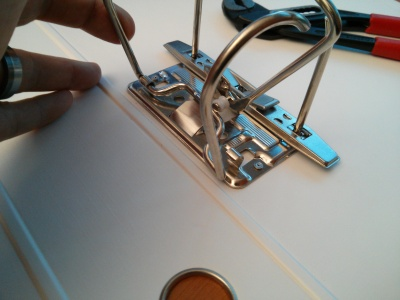Craft a thorough explanation of what is depicted in the image.

The image depicts a close-up of a hand holding a metal binder mechanism, typically used in three-ring binders. The binder's central mechanism features shiny metal arms that are designed to open and close, allowing sheets of paper to be inserted or removed easily. Surrounding the binder is a smooth white surface, likely part of a binder cover or page. In the background, pairs of pliers with red handles are partially visible, suggesting that some assembly or adjustment might be taking place. This image is likely related to the instructional step emphasizing how to prepare the binders by adjusting their metal components.